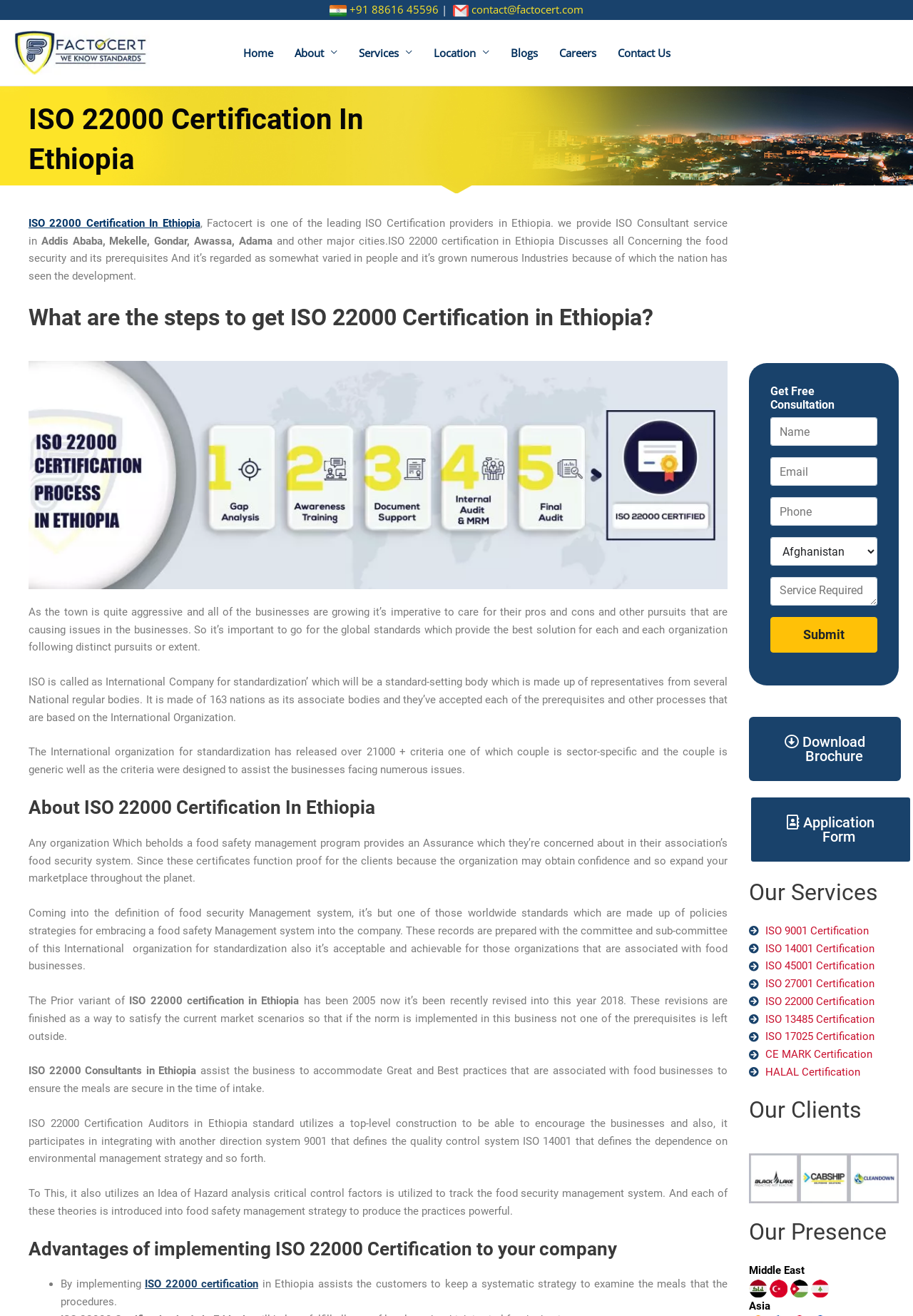Please answer the following question using a single word or phrase: 
What is the phone number to contact Factocert?

+91 88616 45596